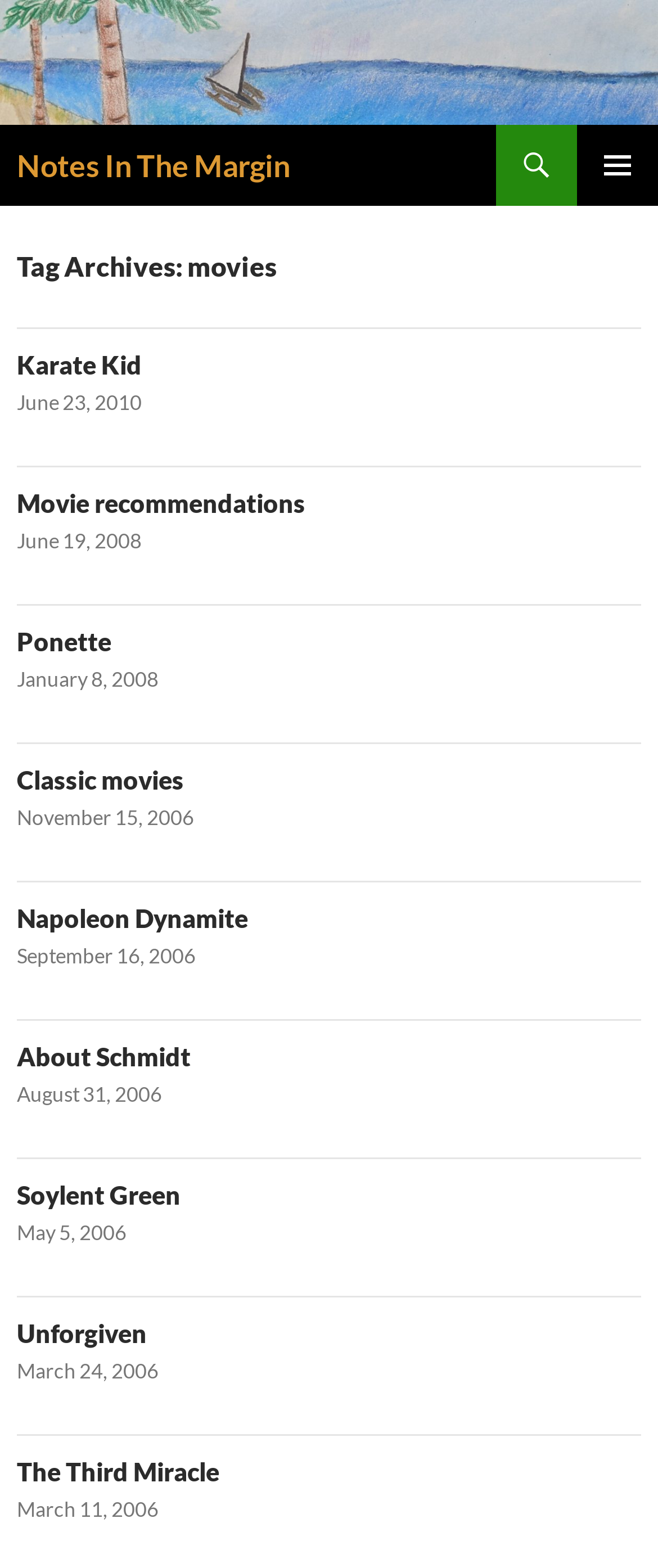Extract the bounding box coordinates of the UI element described by: "Ponette". The coordinates should include four float numbers ranging from 0 to 1, e.g., [left, top, right, bottom].

[0.026, 0.399, 0.169, 0.419]